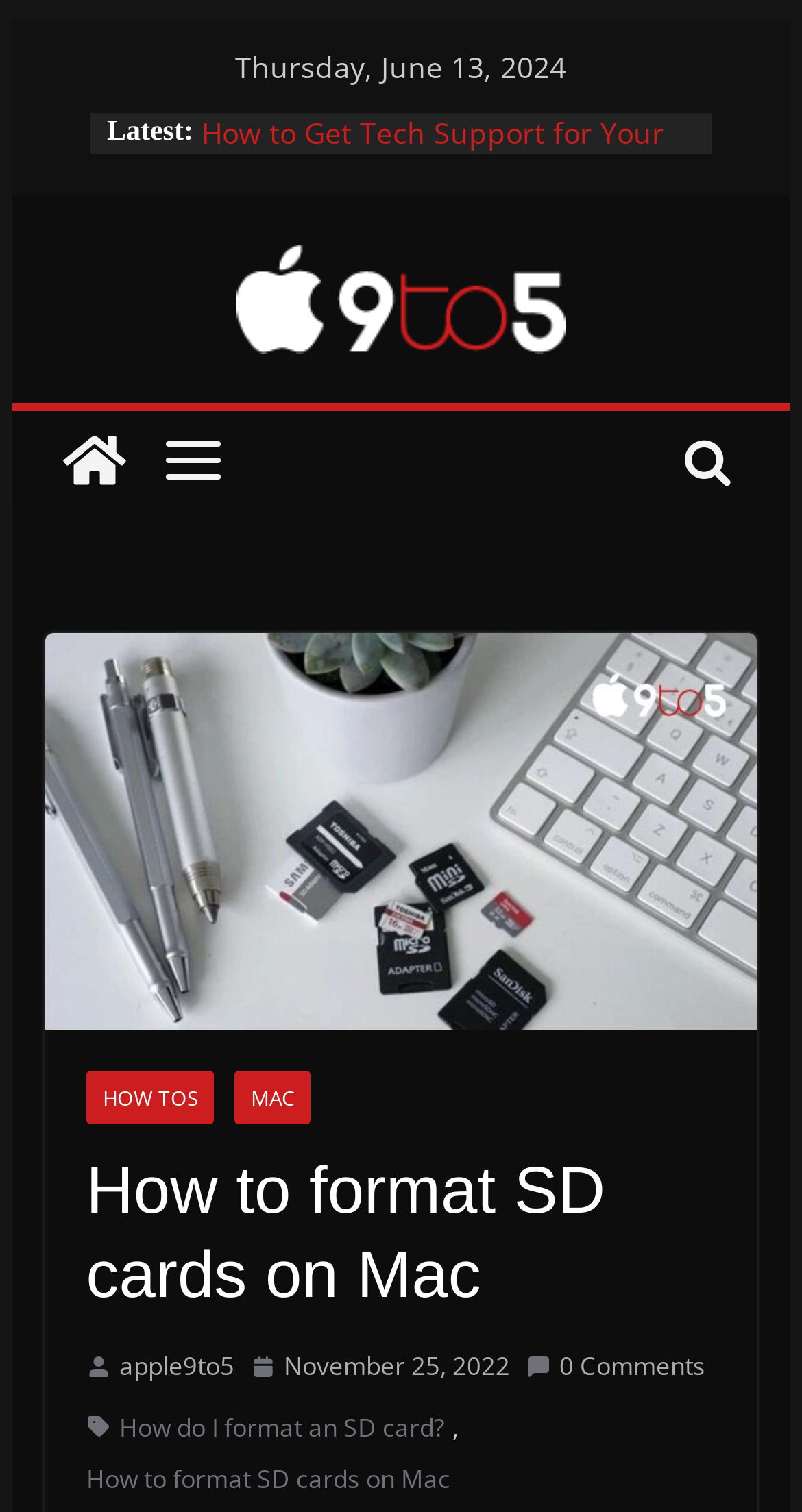Please identify the bounding box coordinates of the area that needs to be clicked to follow this instruction: "Visit 'How to Get Tech Support for Your iPhone With the Apple Support App'".

[0.251, 0.075, 0.864, 0.128]